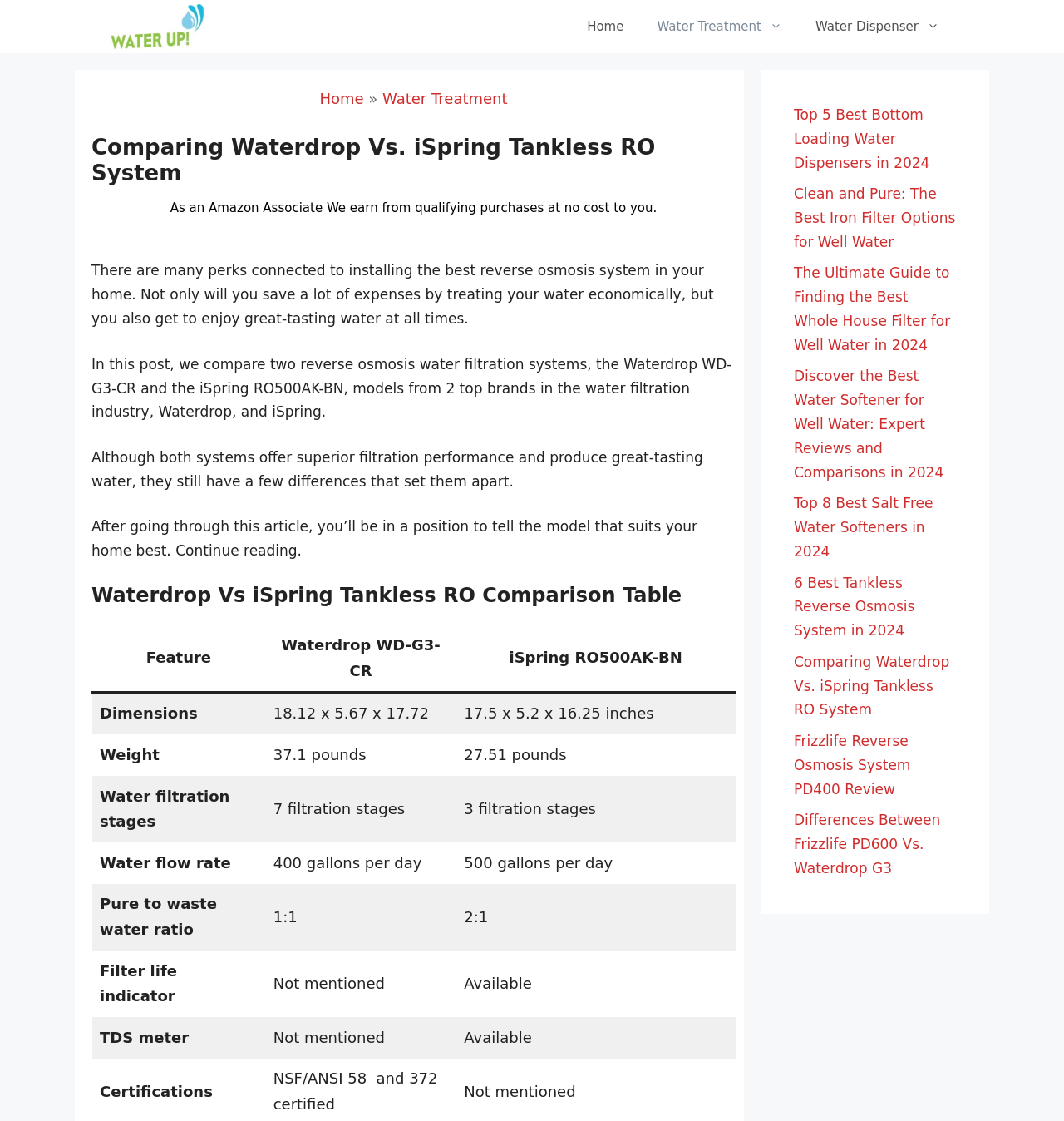Given the element description "Water Dispenser" in the screenshot, predict the bounding box coordinates of that UI element.

[0.751, 0.001, 0.898, 0.046]